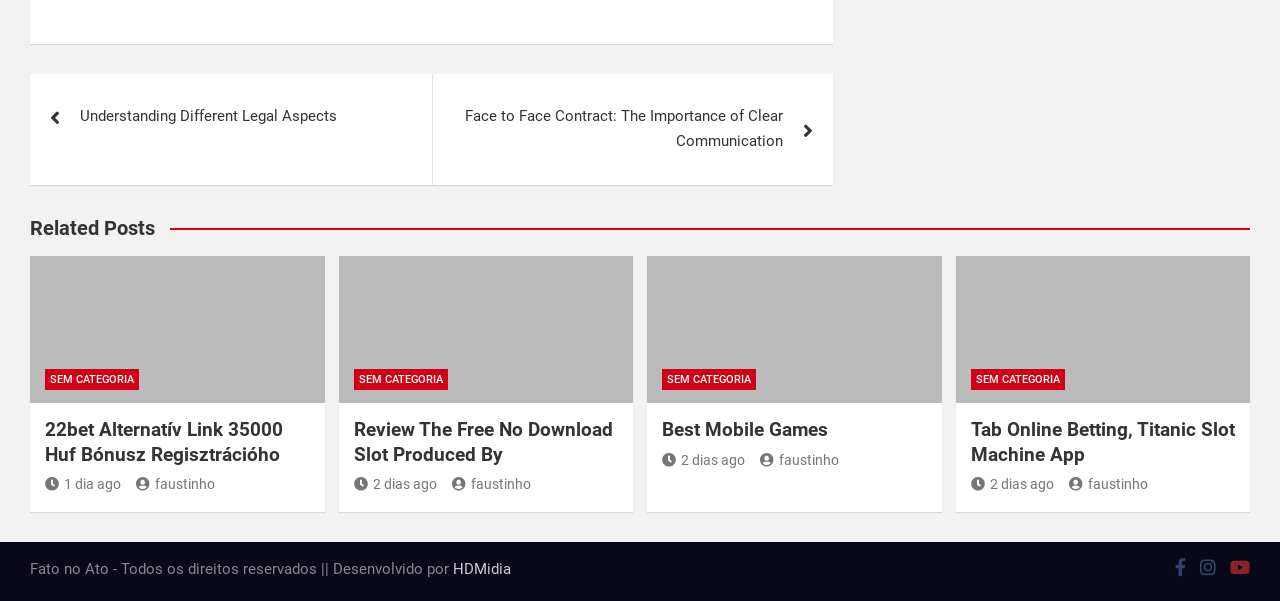Specify the bounding box coordinates of the area to click in order to follow the given instruction: "Go to the 'HDMidia' website."

[0.354, 0.932, 0.399, 0.962]